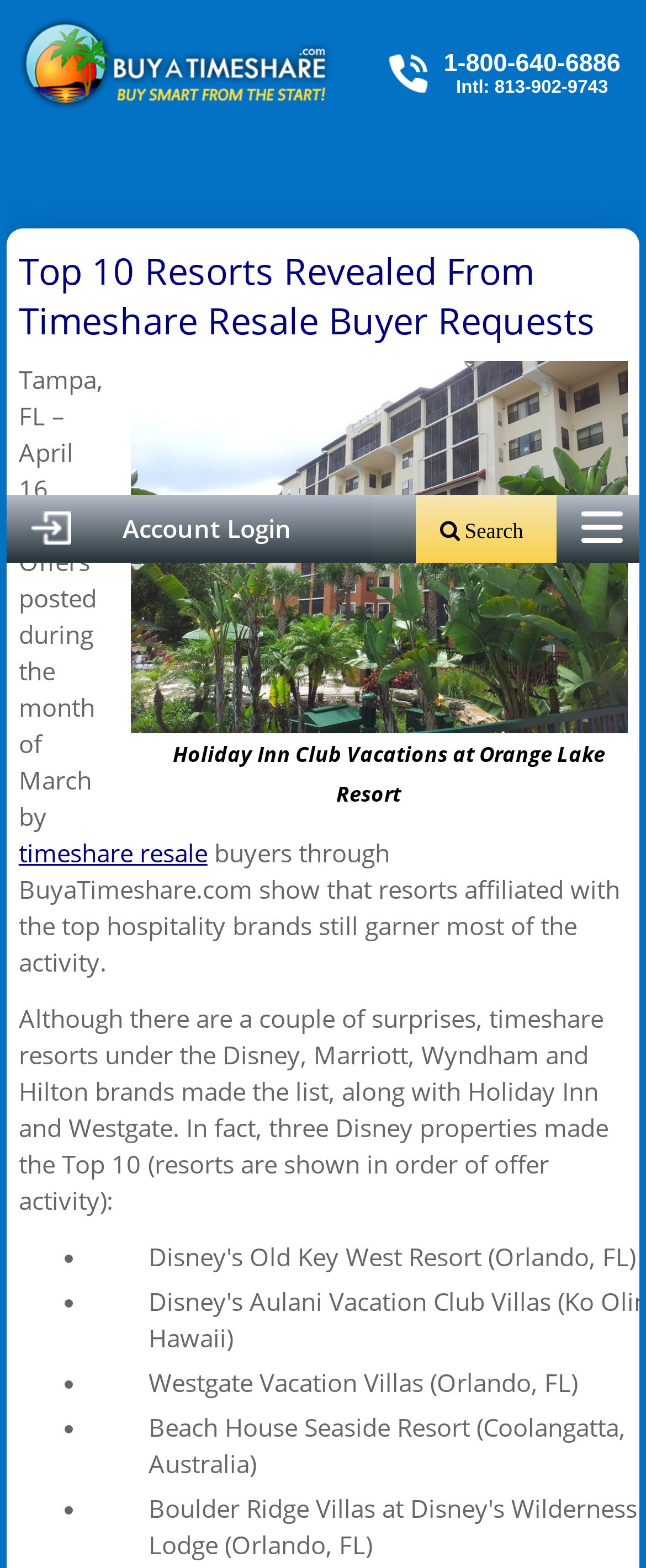Identify and extract the heading text of the webpage.

Top 10 Resorts Revealed From Timeshare Resale Buyer Requests